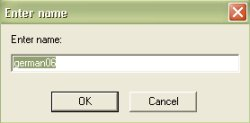What is the default name in the text field?
Using the screenshot, give a one-word or short phrase answer.

perman06